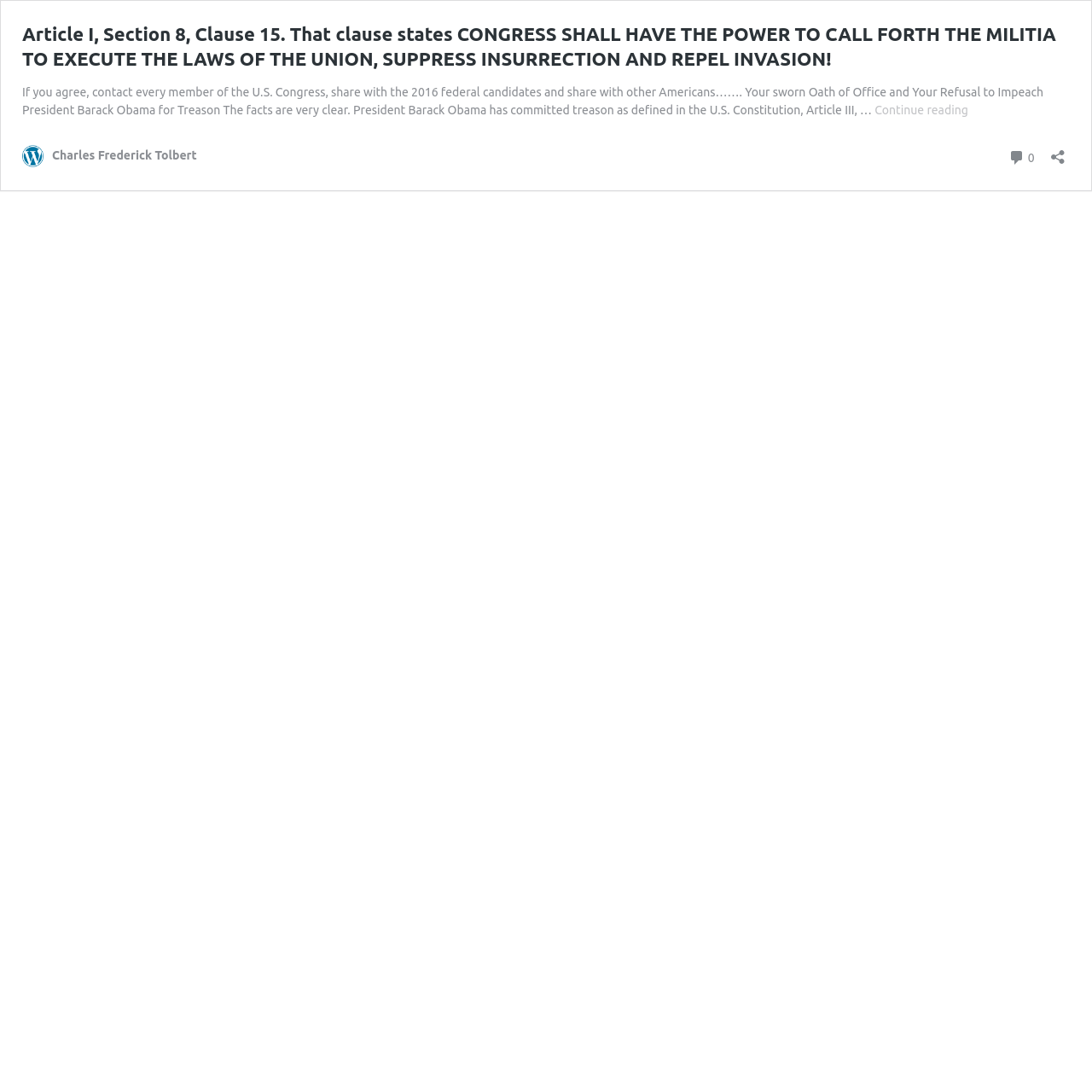Using the image as a reference, answer the following question in as much detail as possible:
What is the purpose of contacting every member of the U.S. Congress?

Based on the text, it seems that the author wants readers to contact every member of the U.S. Congress to share information about President Barack Obama's alleged treason and the importance of impeachment.